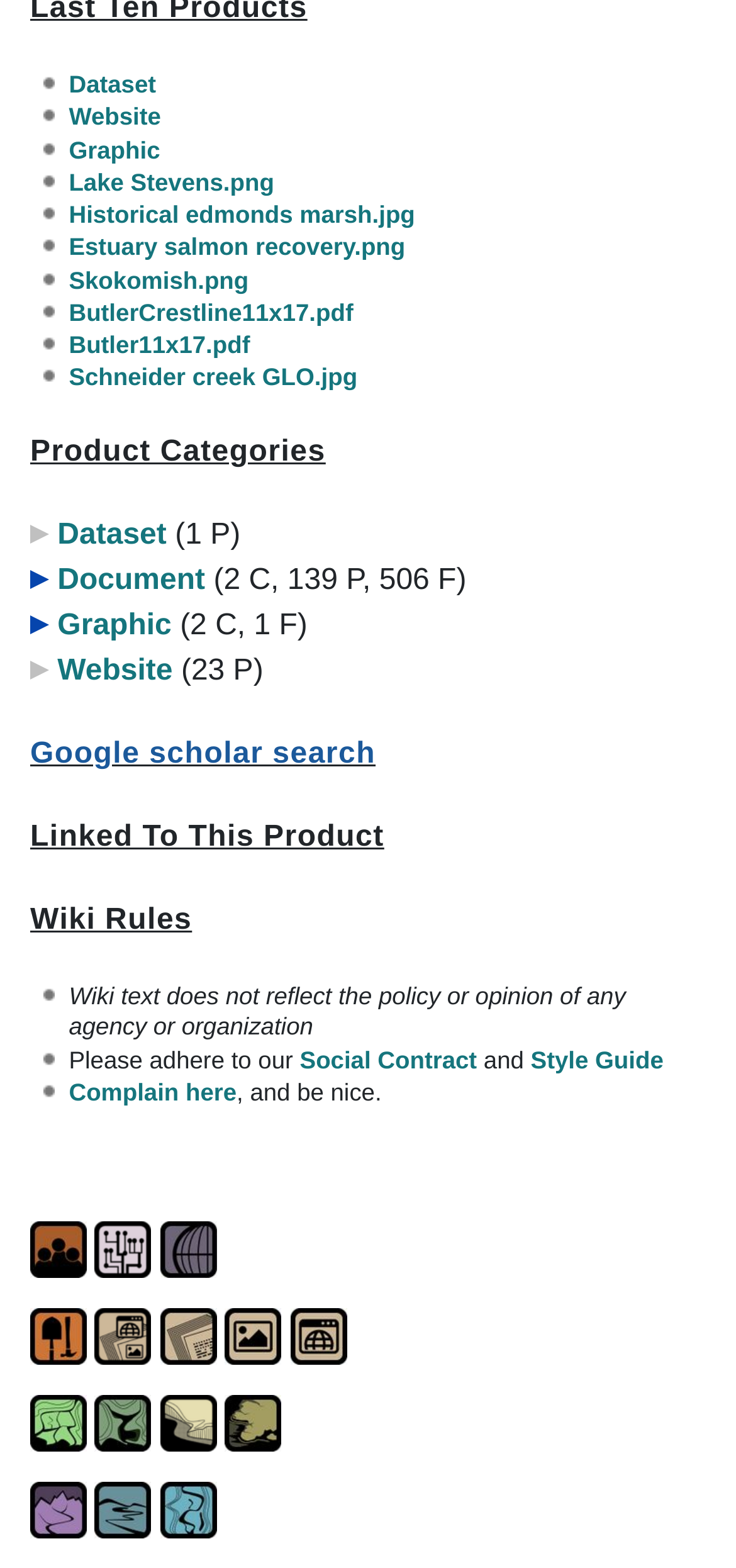Determine the bounding box coordinates of the region I should click to achieve the following instruction: "Search on Google scholar". Ensure the bounding box coordinates are four float numbers between 0 and 1, i.e., [left, top, right, bottom].

[0.041, 0.471, 0.51, 0.492]